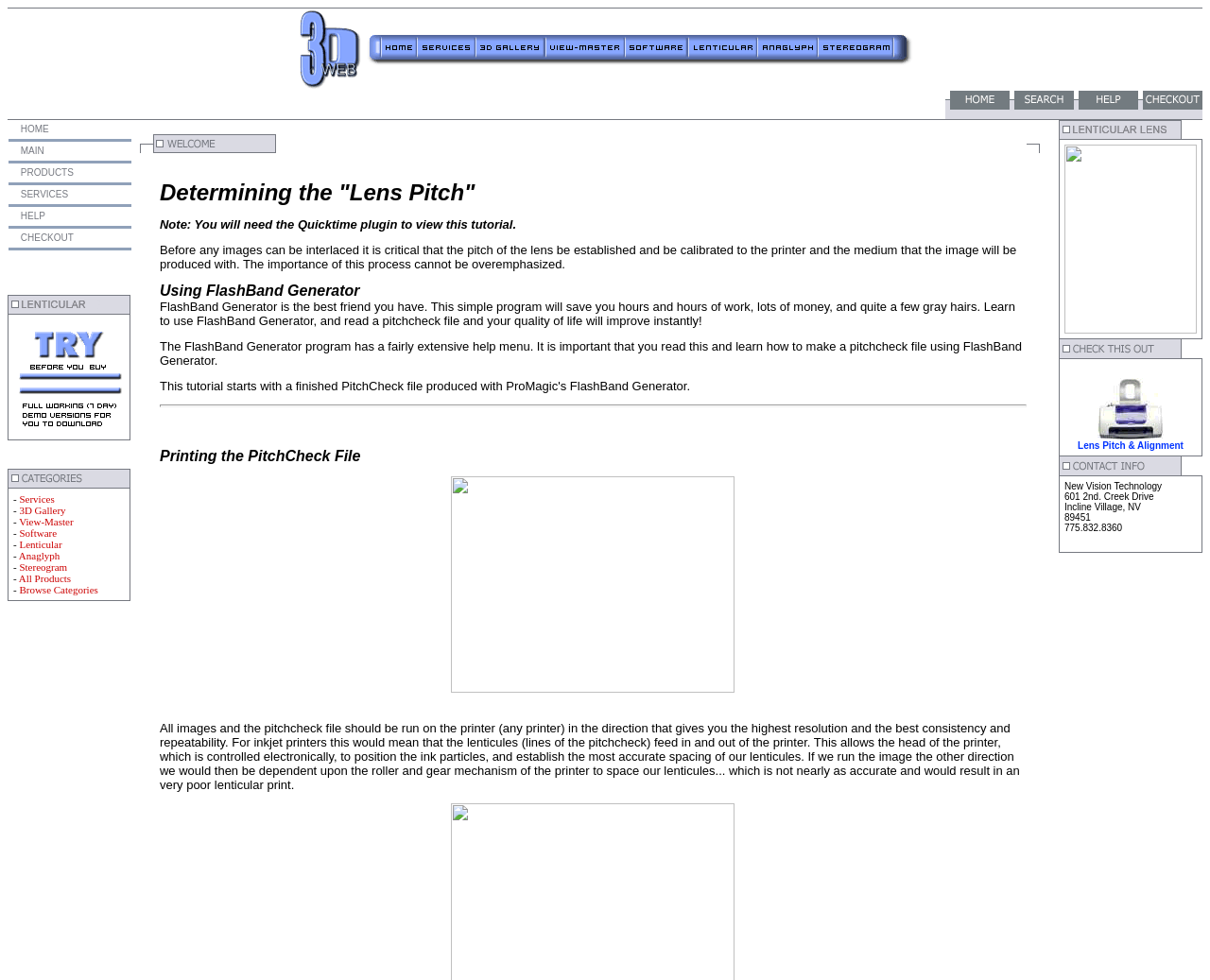Find the bounding box coordinates for the HTML element specified by: "Lens Pitch & Alignment".

[0.891, 0.449, 0.978, 0.46]